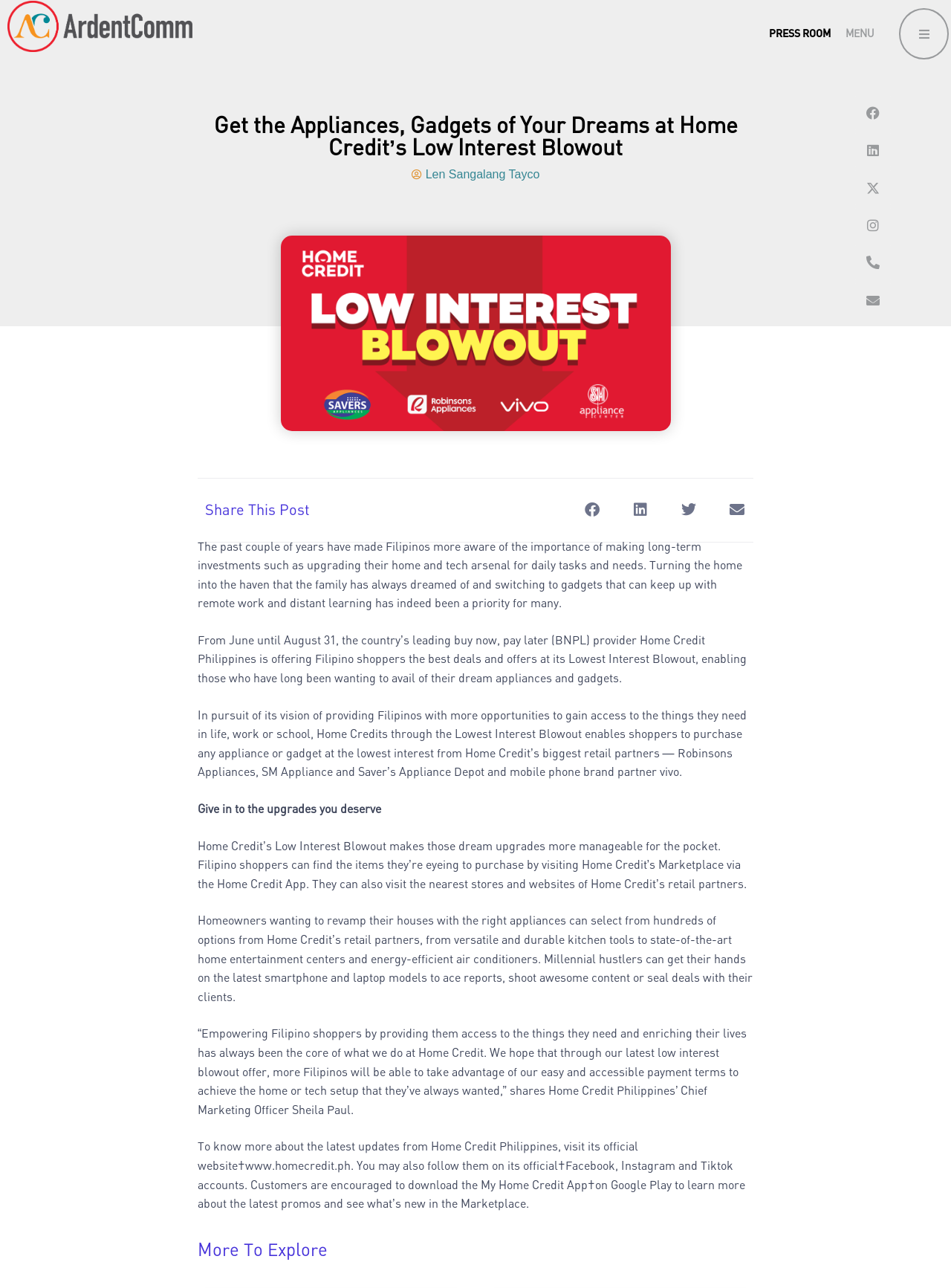What is the purpose of Home Credit's Lowest Interest Blowout?
Examine the image and provide an in-depth answer to the question.

I understood the purpose of Home Credit's Lowest Interest Blowout by reading the text content of the webpage, which mentions that it 'enables shoppers to purchase any appliance or gadget at the lowest interest'.